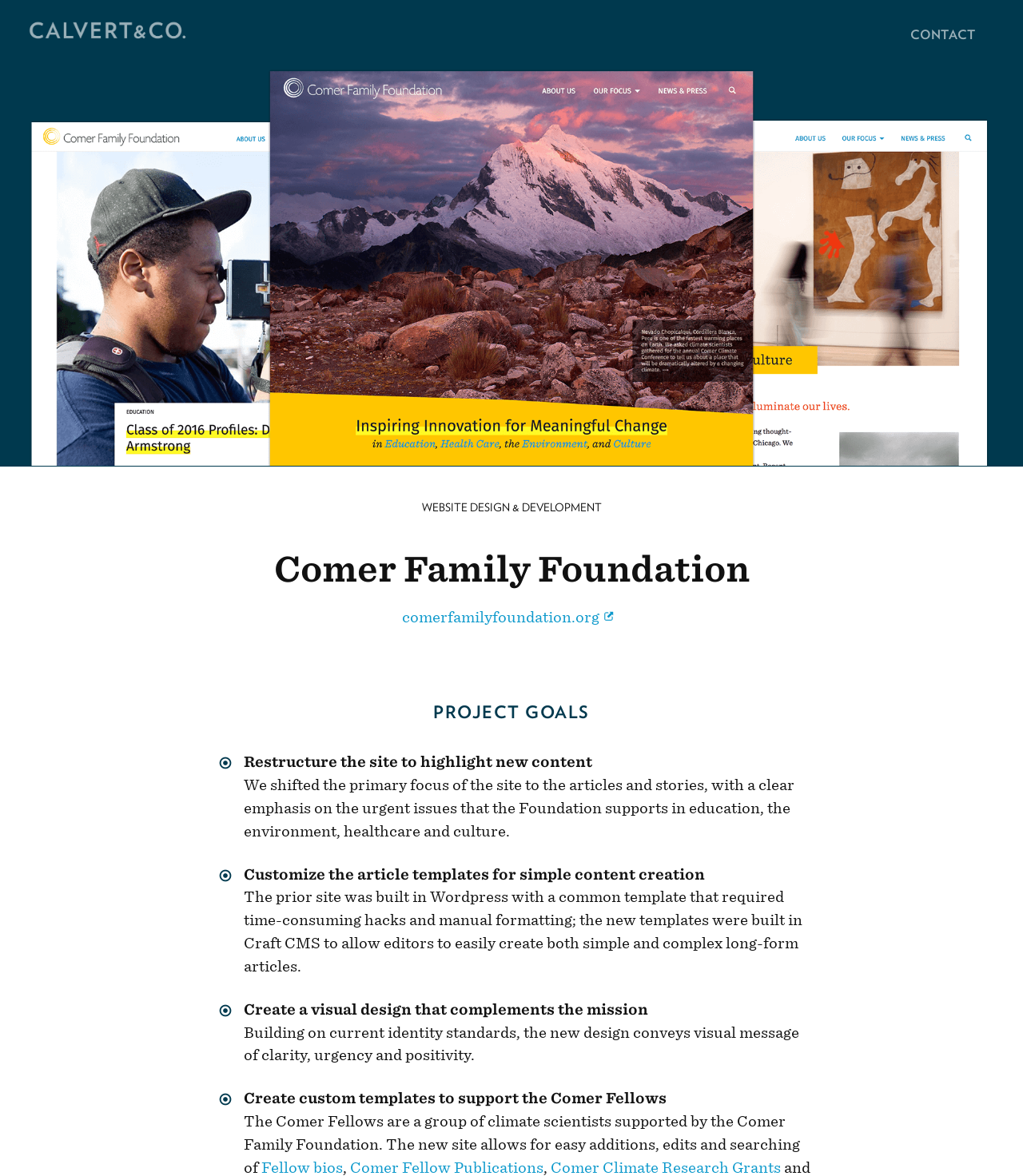What is the name of the foundation?
Look at the screenshot and respond with a single word or phrase.

Comer Family Foundation